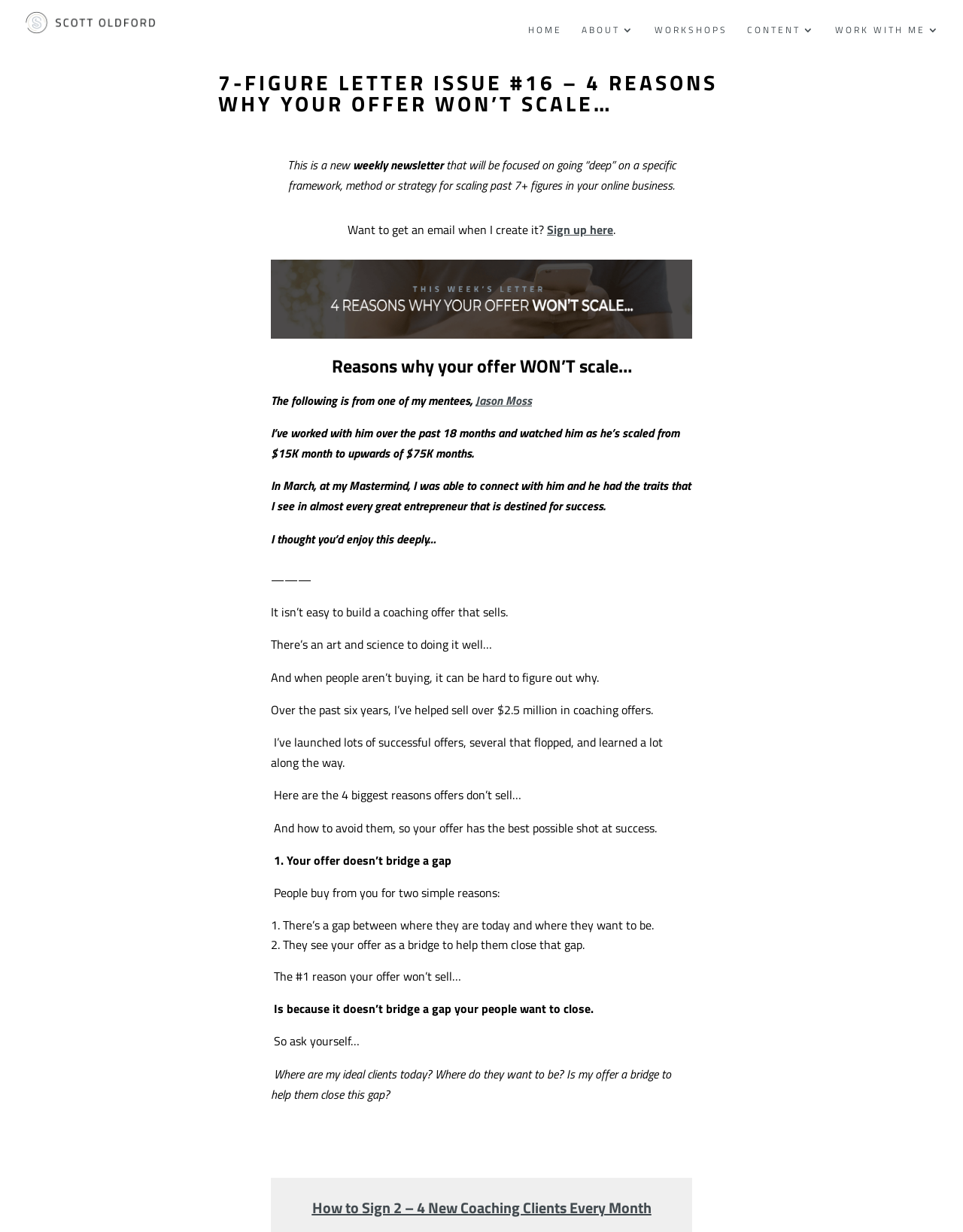What is the purpose of the offer mentioned in the webpage?
Look at the image and answer the question with a single word or phrase.

To bridge a gap